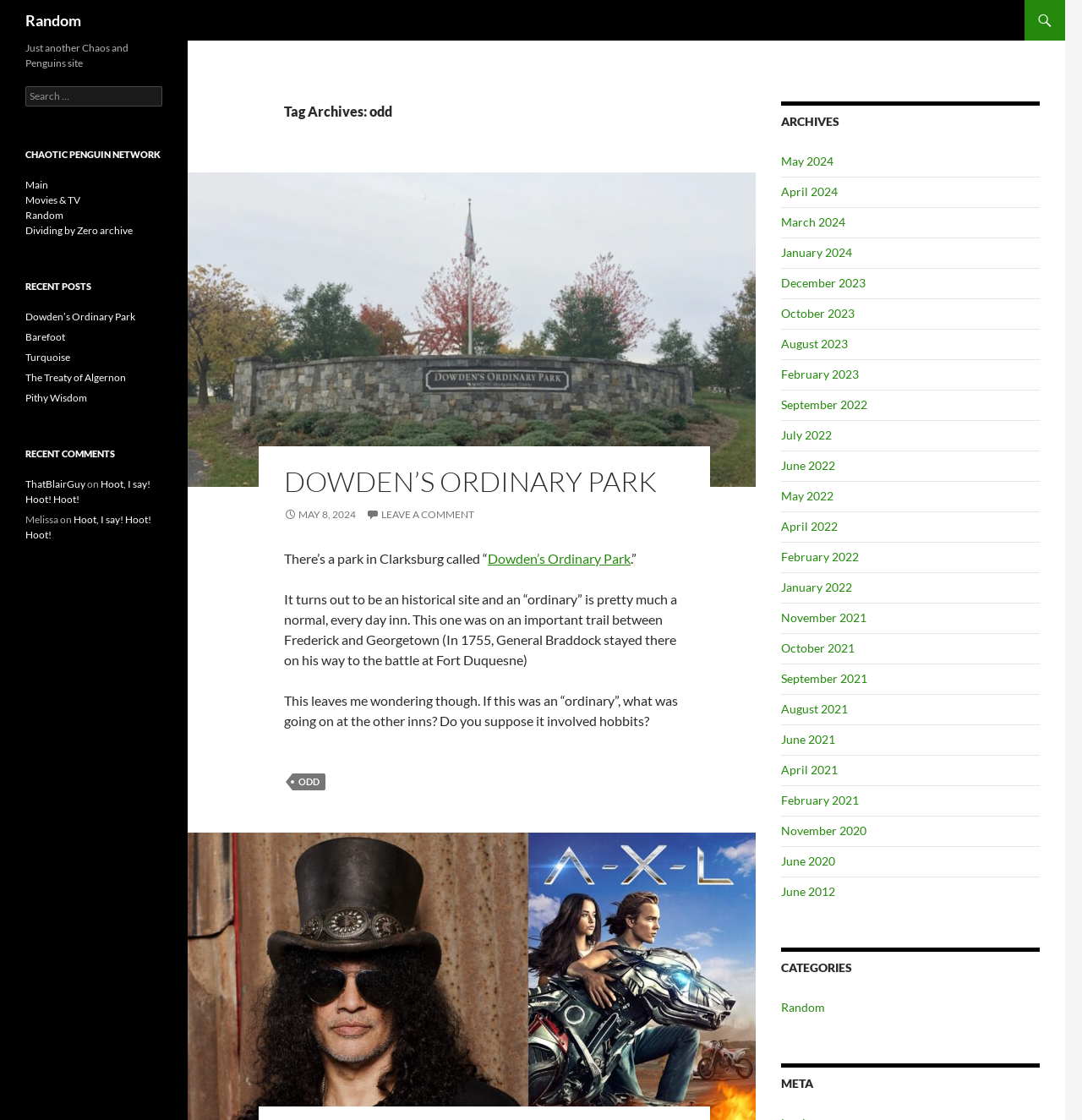Pinpoint the bounding box coordinates of the clickable area needed to execute the instruction: "Check the archives for May 2024". The coordinates should be specified as four float numbers between 0 and 1, i.e., [left, top, right, bottom].

[0.722, 0.137, 0.77, 0.15]